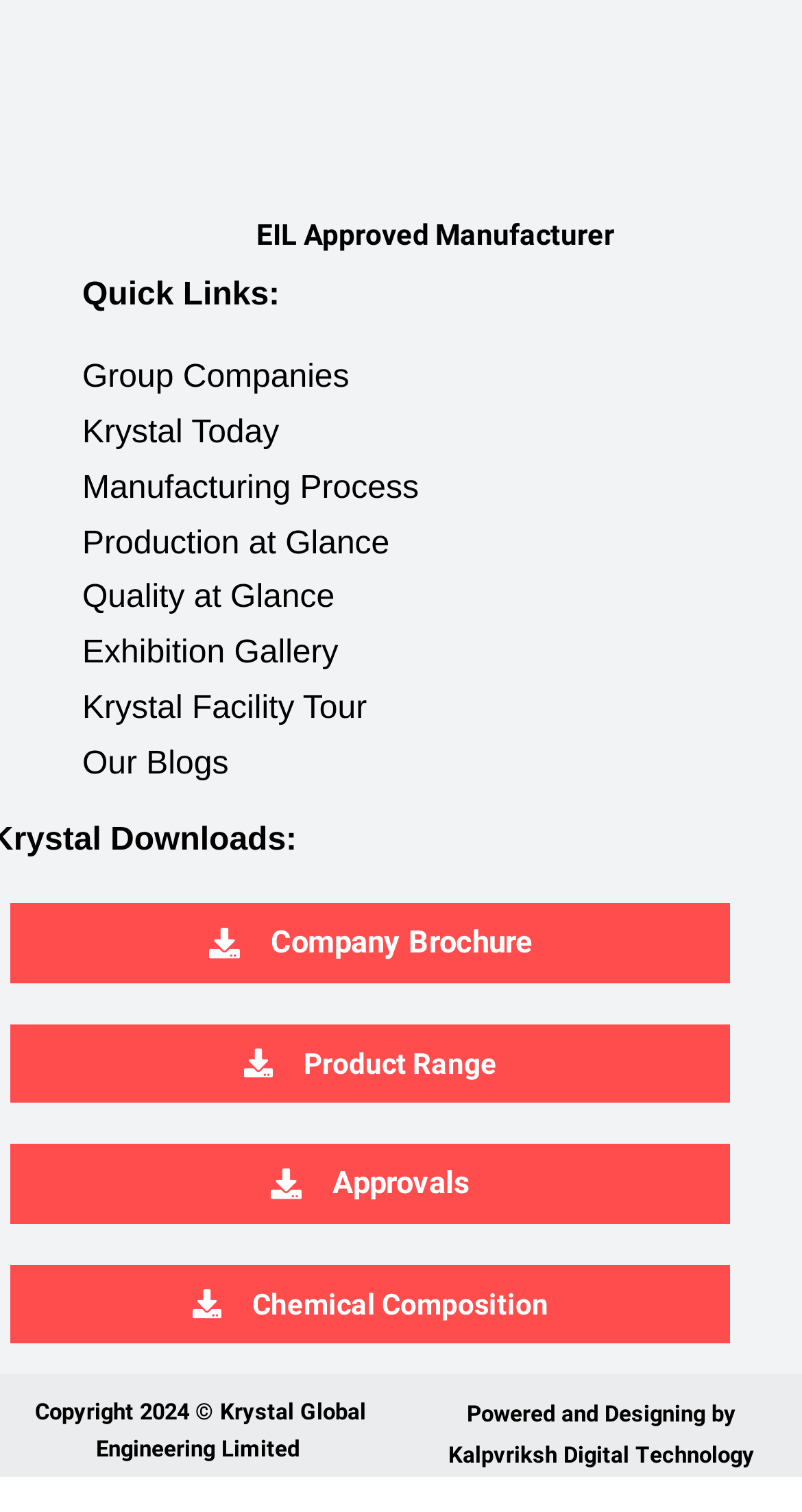Highlight the bounding box coordinates of the element you need to click to perform the following instruction: "View company brochure."

[0.013, 0.597, 0.91, 0.65]